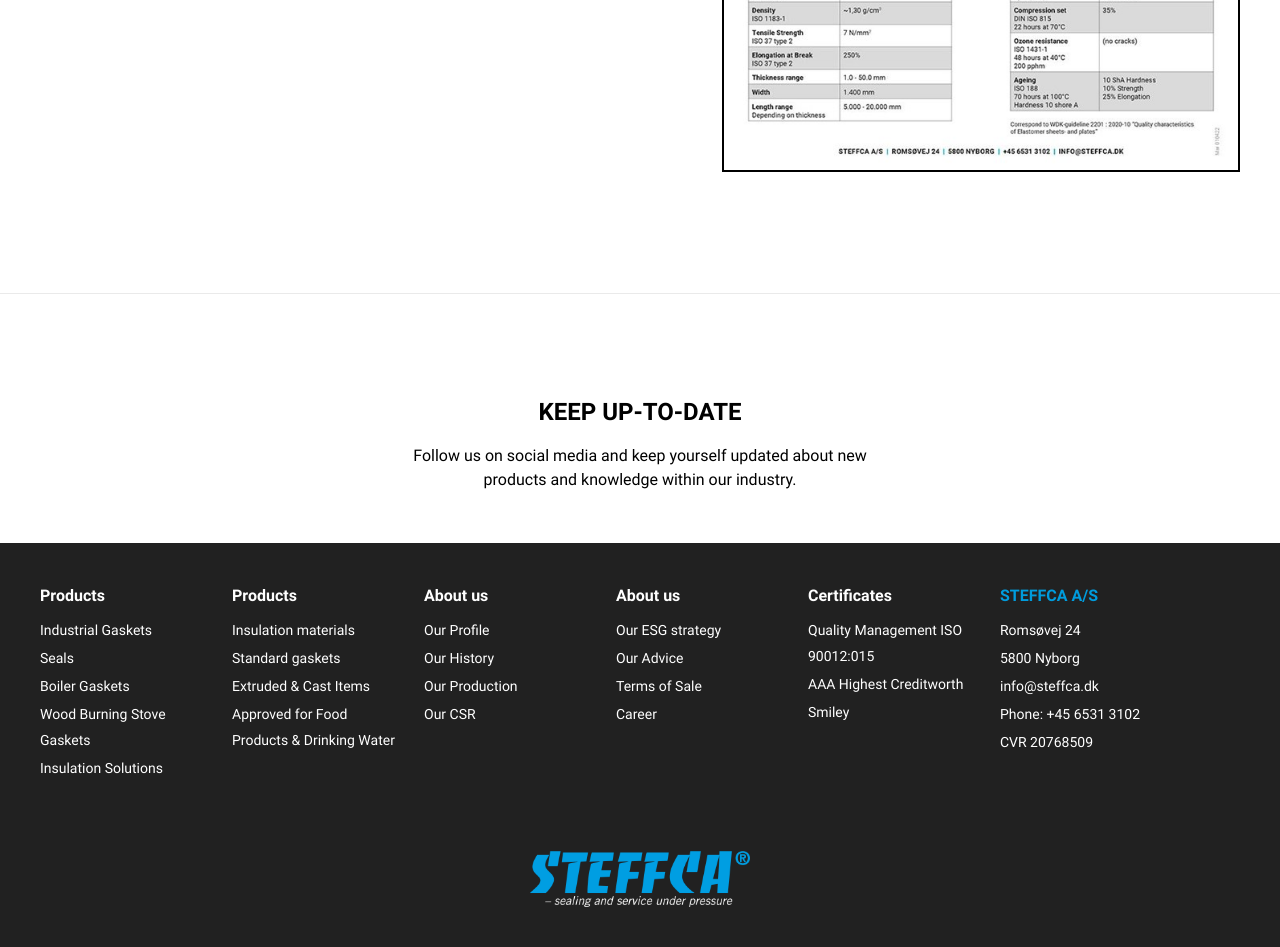Identify the bounding box coordinates for the element that needs to be clicked to fulfill this instruction: "Click on CONTACT US". Provide the coordinates in the format of four float numbers between 0 and 1: [left, top, right, bottom].

[0.663, 0.319, 0.762, 0.361]